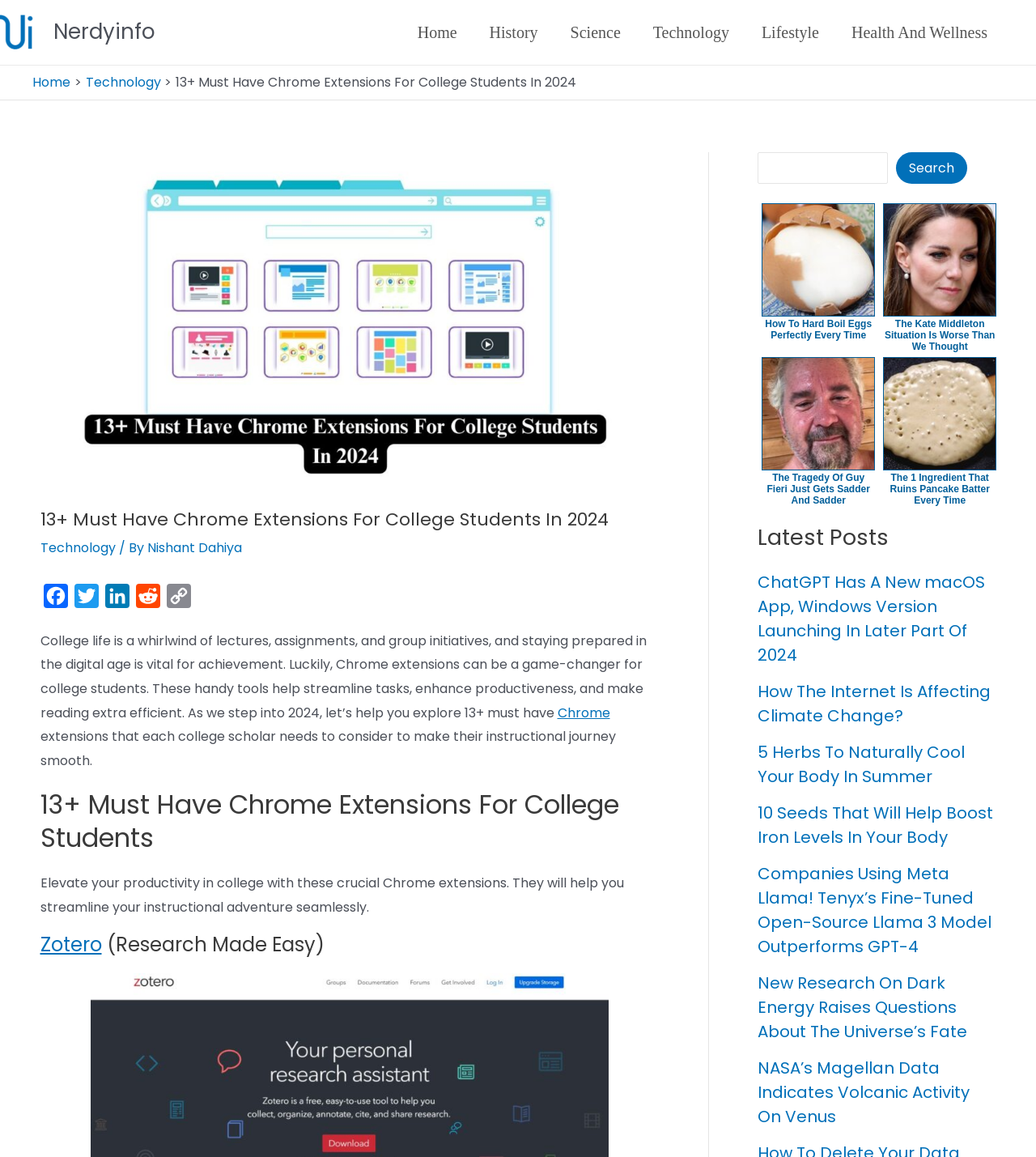Please identify and generate the text content of the webpage's main heading.

13+ Must Have Chrome Extensions For College Students In 2024